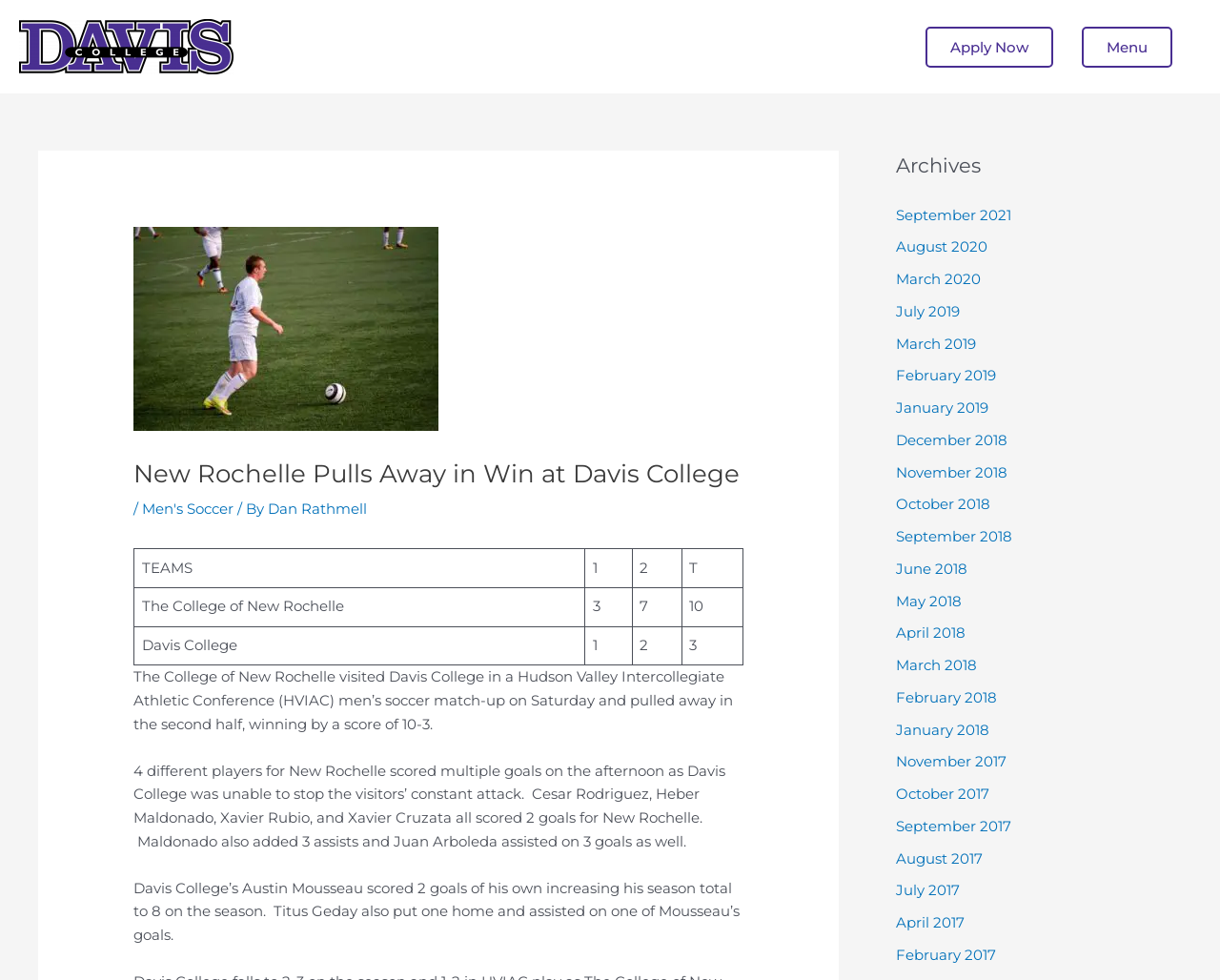Identify the bounding box of the UI component described as: "November 2018".

[0.734, 0.472, 0.826, 0.491]